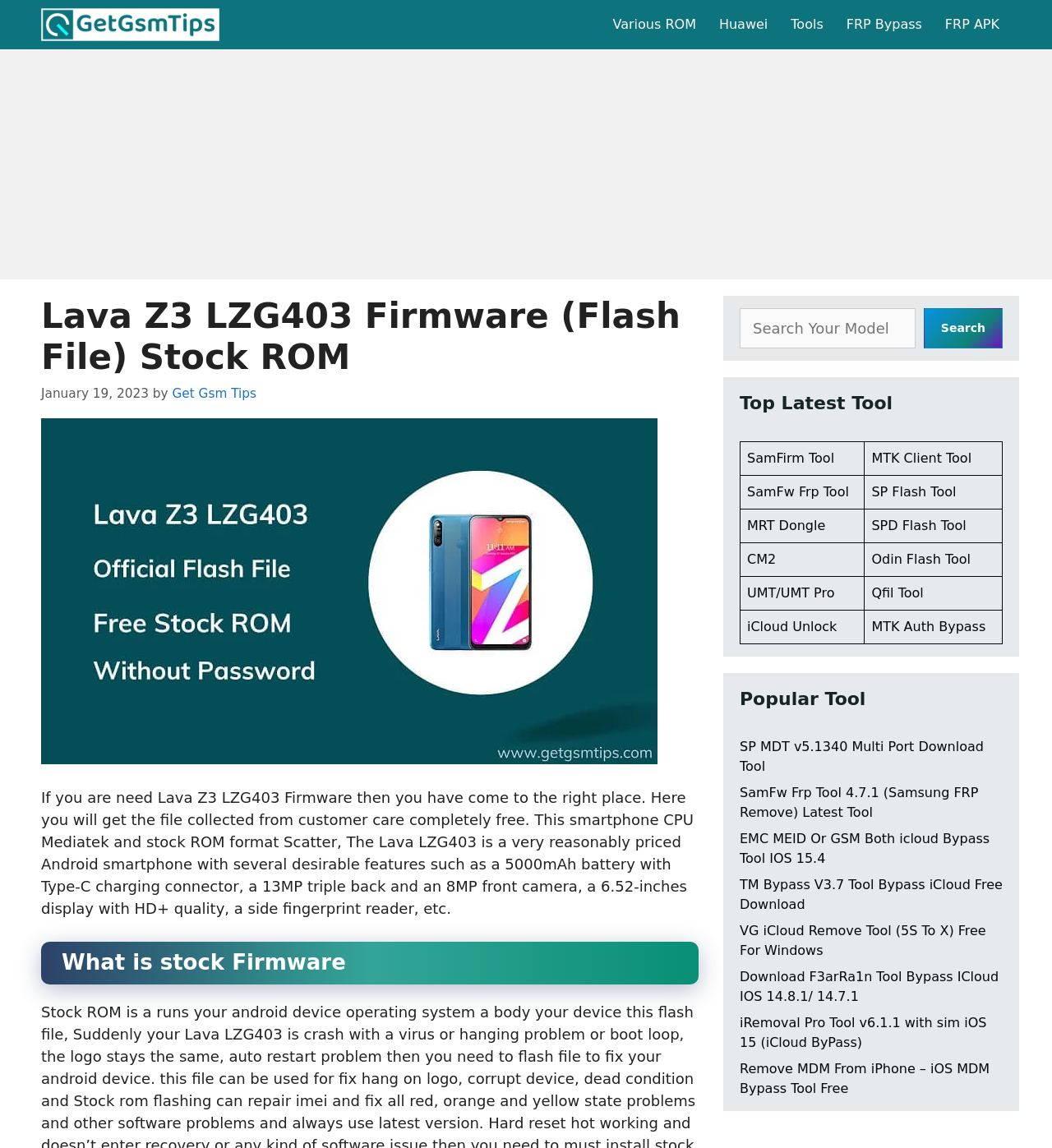What is the capacity of the battery?
Using the visual information from the image, give a one-word or short-phrase answer.

5000mAh